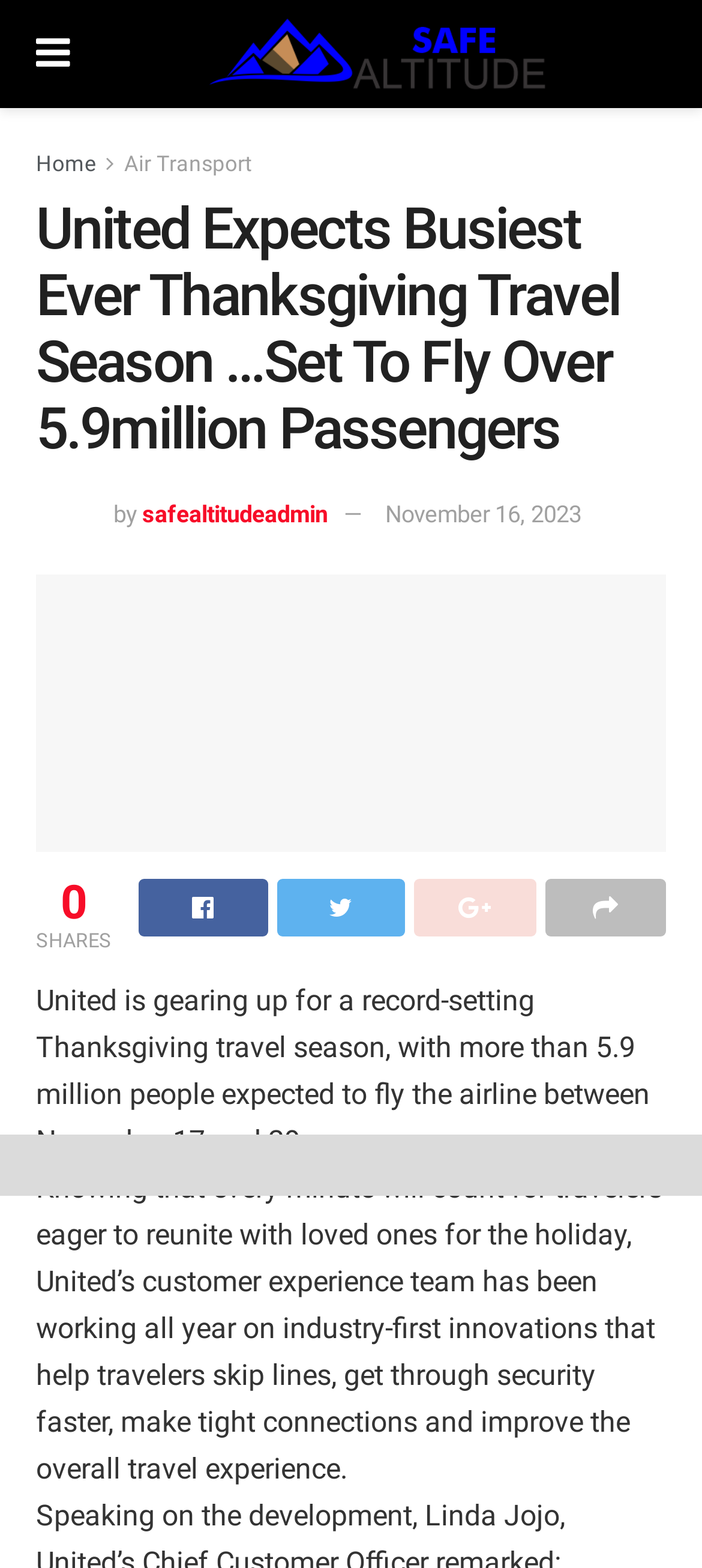How many passengers are expected to fly United during Thanksgiving?
Using the image, elaborate on the answer with as much detail as possible.

The answer can be found in the StaticText element with the text 'United is gearing up for a record-setting Thanksgiving travel season, with more than 5.9 million people expected to fly the airline between November 17 and 29.'